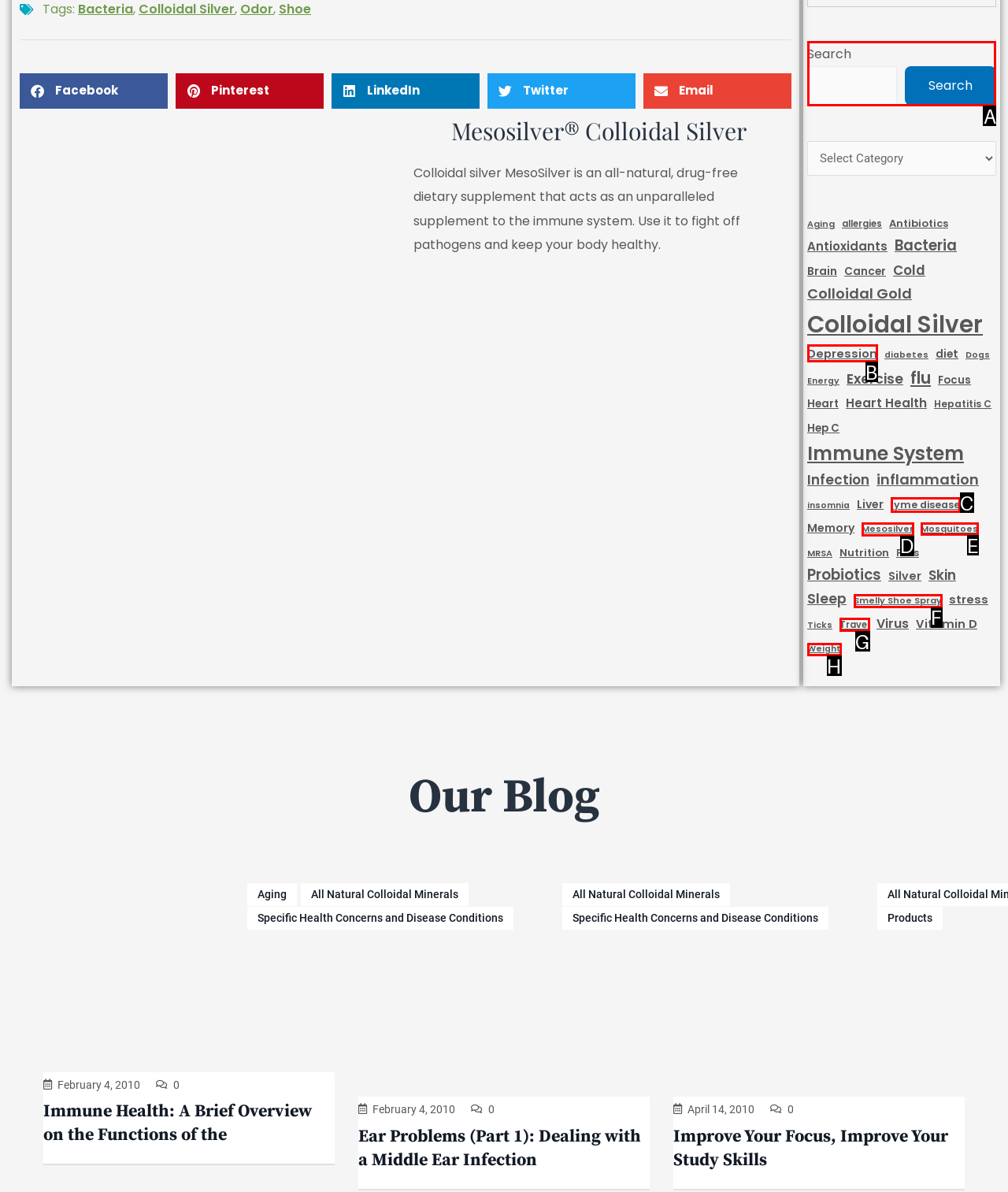Tell me which one HTML element you should click to complete the following task: Search for something
Answer with the option's letter from the given choices directly.

A